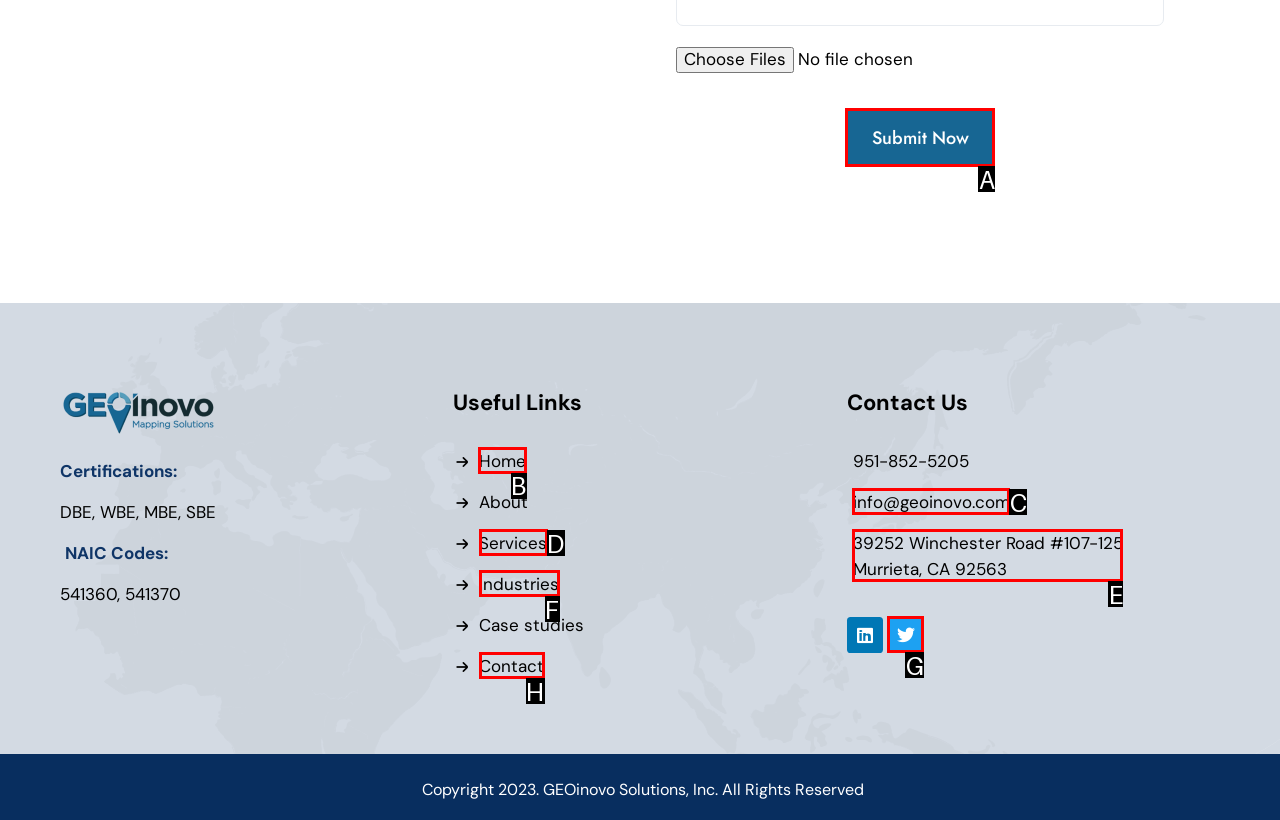Choose the letter of the element that should be clicked to complete the task: Go to the home page
Answer with the letter from the possible choices.

B